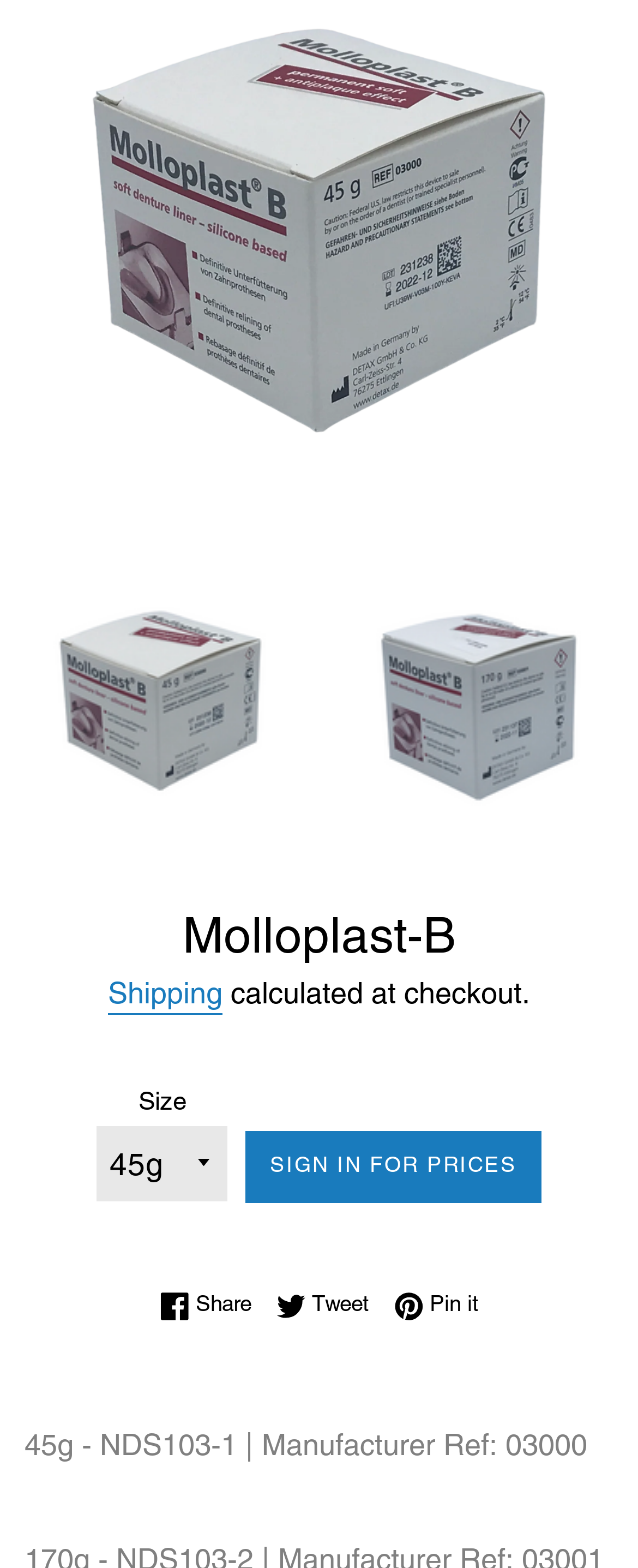Please identify the bounding box coordinates of where to click in order to follow the instruction: "Click on the Molloplast-B link".

[0.038, 0.362, 0.462, 0.529]